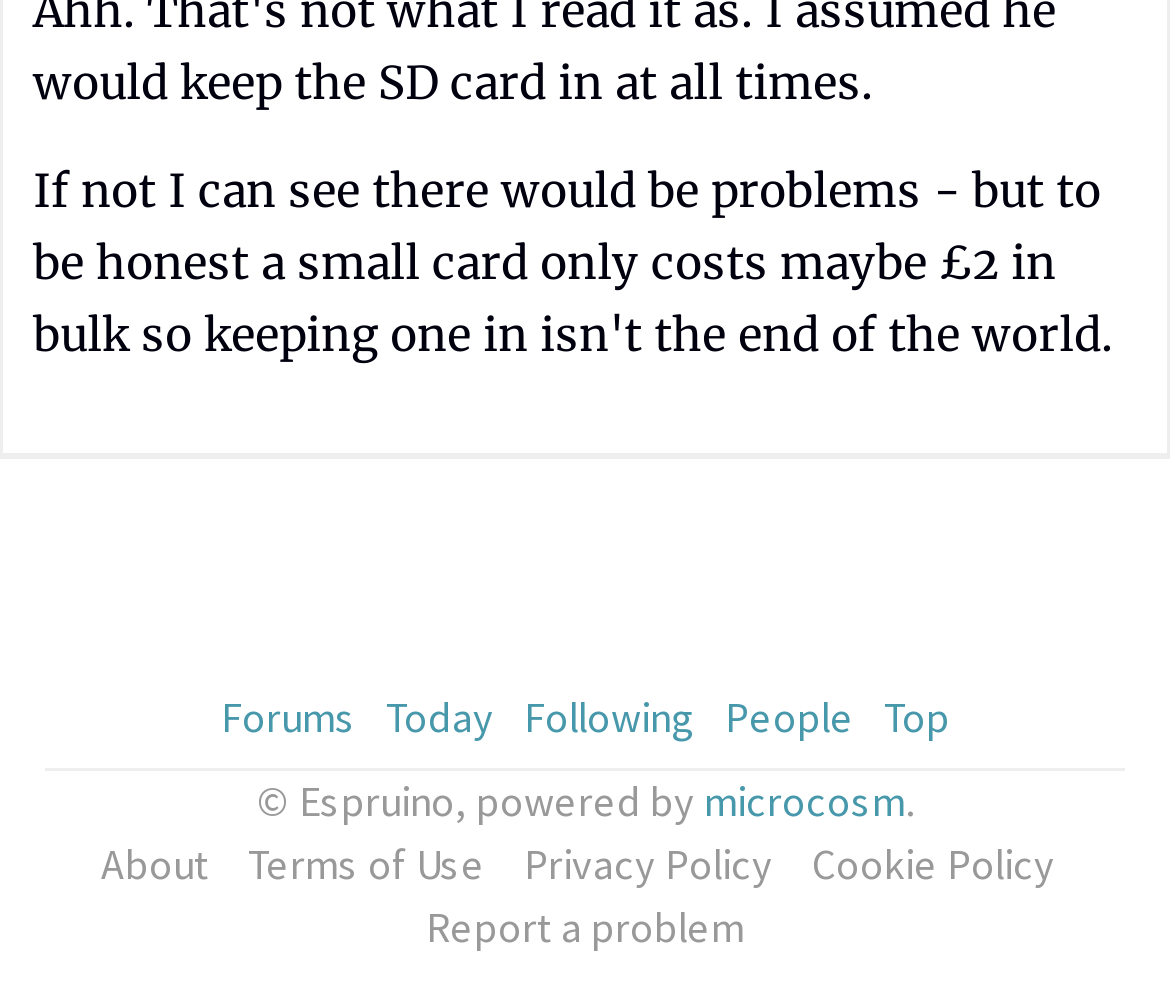Provide the bounding box coordinates of the HTML element described as: "People". The bounding box coordinates should be four float numbers between 0 and 1, i.e., [left, top, right, bottom].

[0.619, 0.687, 0.729, 0.74]